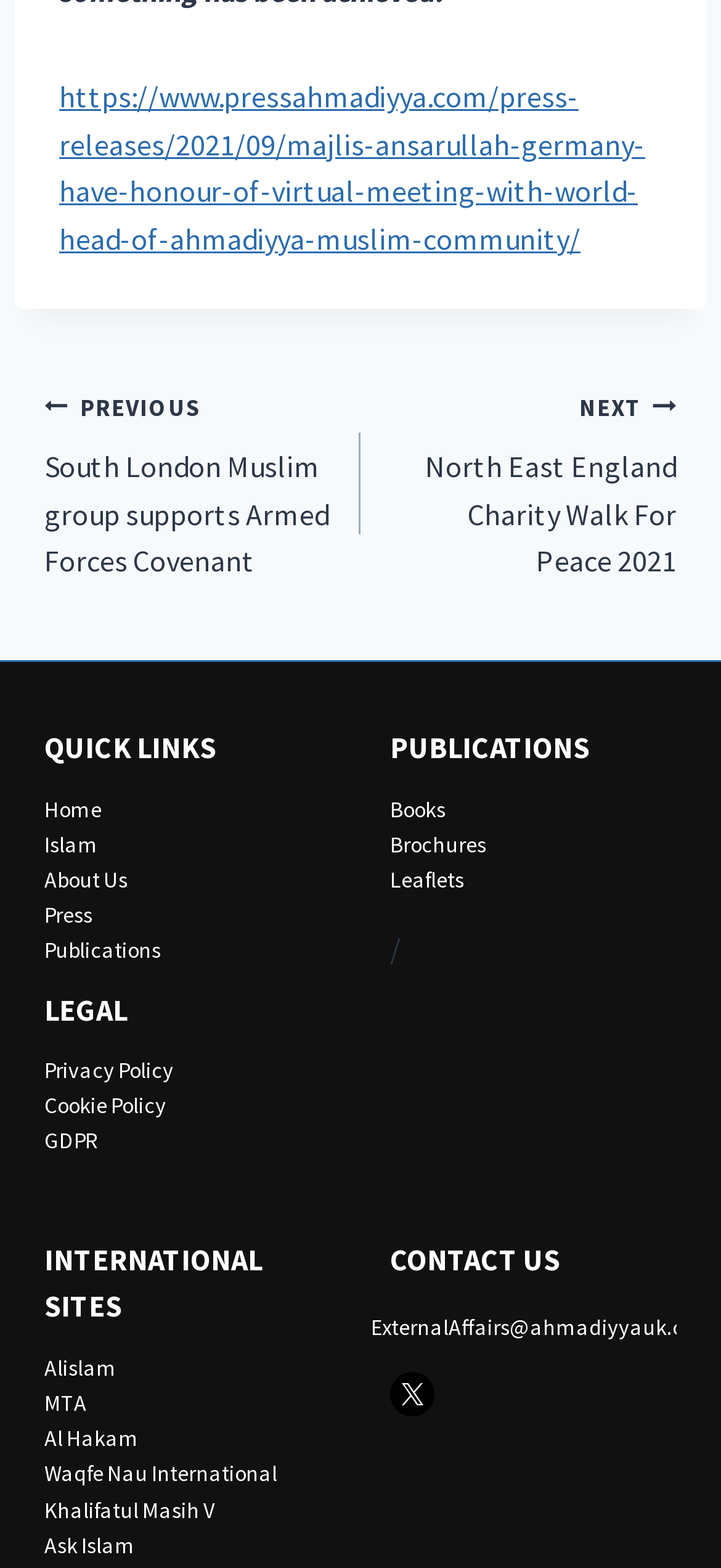How many navigation links are there?
Answer the question with just one word or phrase using the image.

2